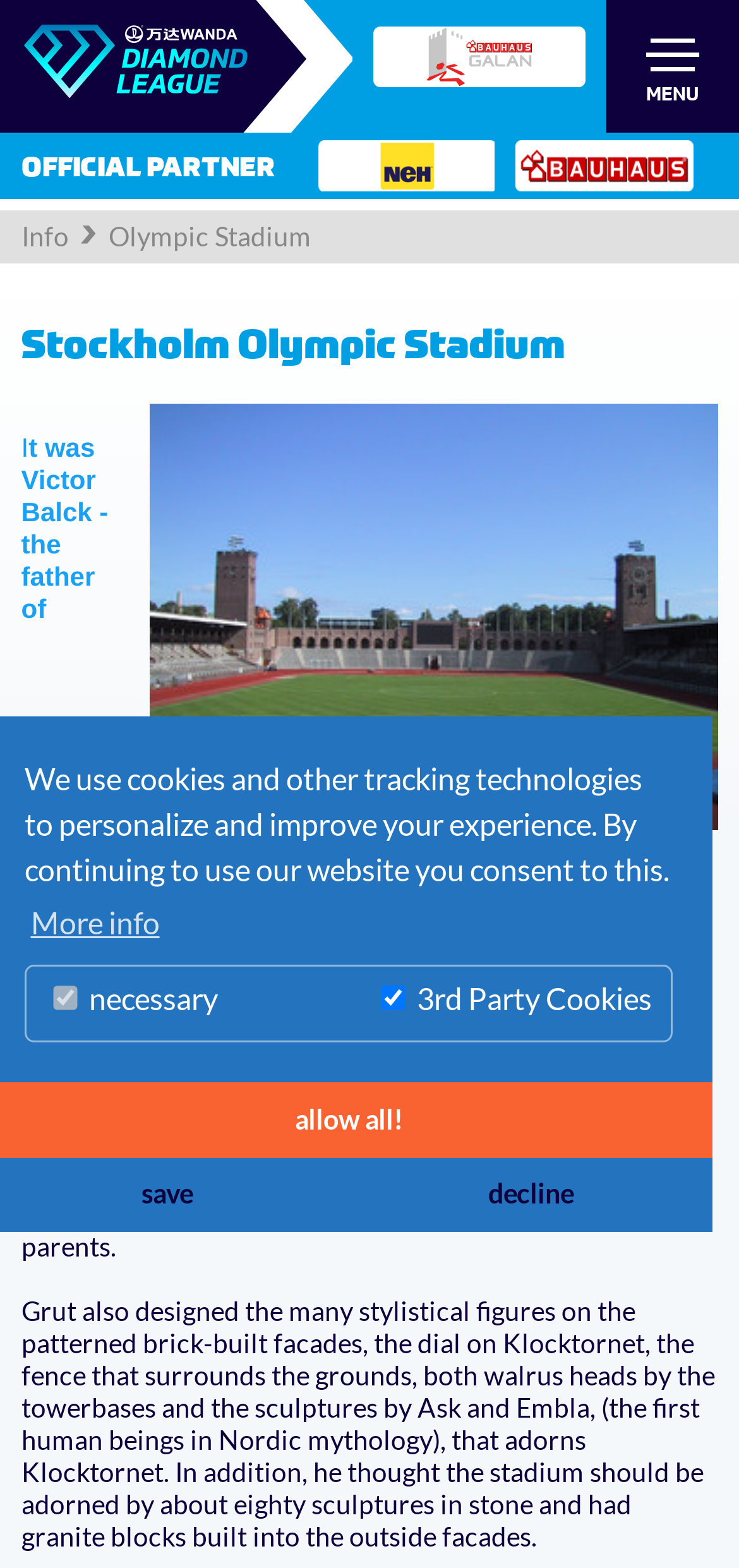Provide an in-depth caption for the webpage.

The webpage is about the Olympic Stadium, specifically the Stockholm Olympic Stadium. At the top left, there is a link to "Diamond League" accompanied by an image with the same name. Below this, there is a figure element, which is likely an image. On the top right, there is a "MENU" button.

Below the "MENU" button, there is a link that spans the entire width of the page. On the left side, there is a text "OFFICIAL PARTNER" and two images. On the right side, there are two more images.

Further down, there is a link to "Info" and a text "Olympic Stadium". Below this, there is a heading that reads "Stockholm Olympic Stadium". Under the heading, there is a large figure element, which is likely an image, that spans most of the page's width.

On the left side, there are three blocks of text that provide information about the Olympic Stadium's history. The first block starts with "It was Victor Balck..." and describes how Sweden secured the fifth Olympic Games in 1912. The second block continues the story, describing how the stadium was built and designed by Torben Grut. The third block provides more details about Grut's design, including the sculptures and facades of the stadium.

At the bottom of the page, there is a notification about cookies and tracking technologies. This notification includes a button to "learn more about cookies" and two checkboxes to manage cookie preferences. There is also a "decline" button to opt-out of cookies.